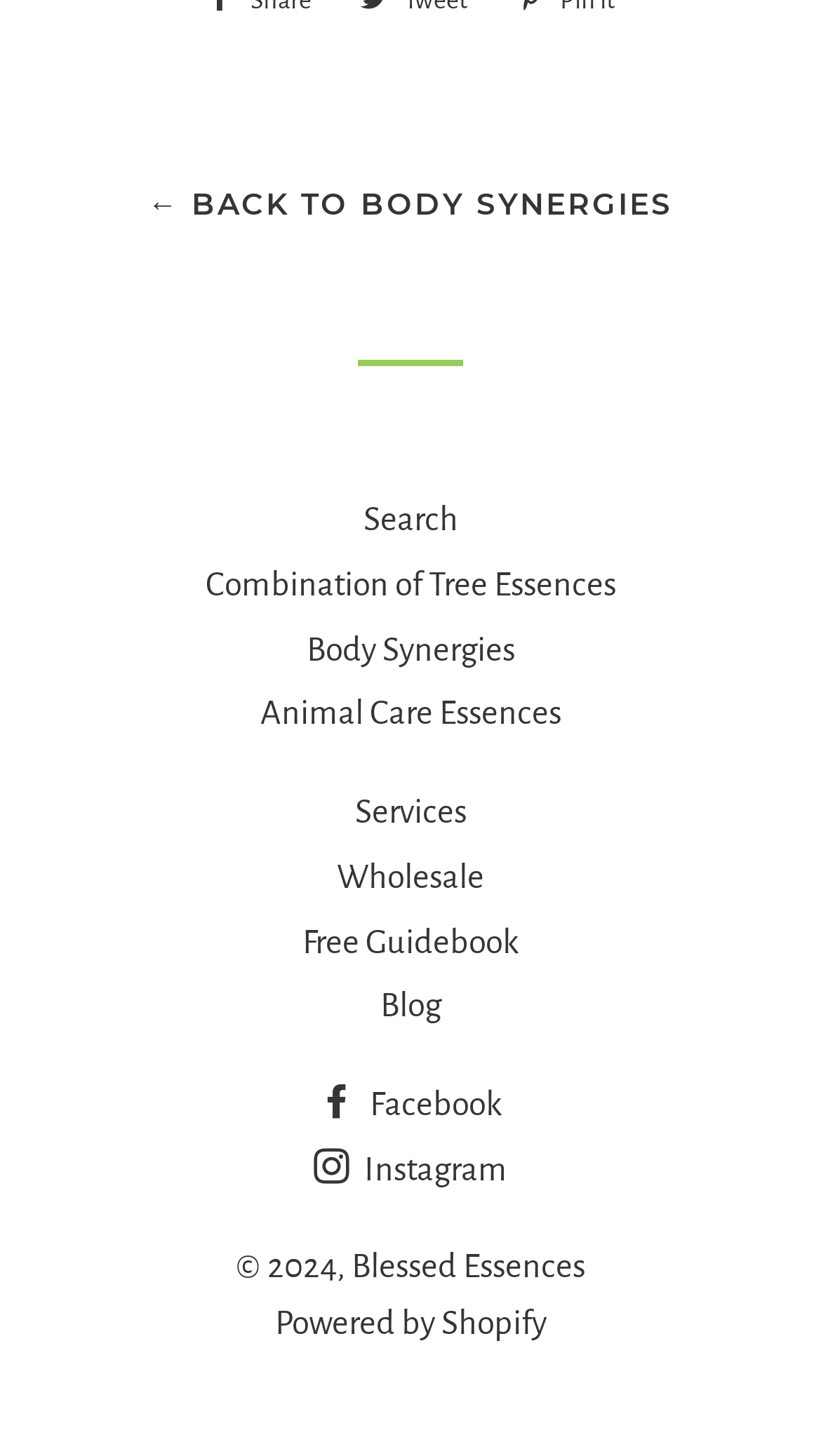Find and indicate the bounding box coordinates of the region you should select to follow the given instruction: "follow on facebook".

[0.388, 0.746, 0.612, 0.77]